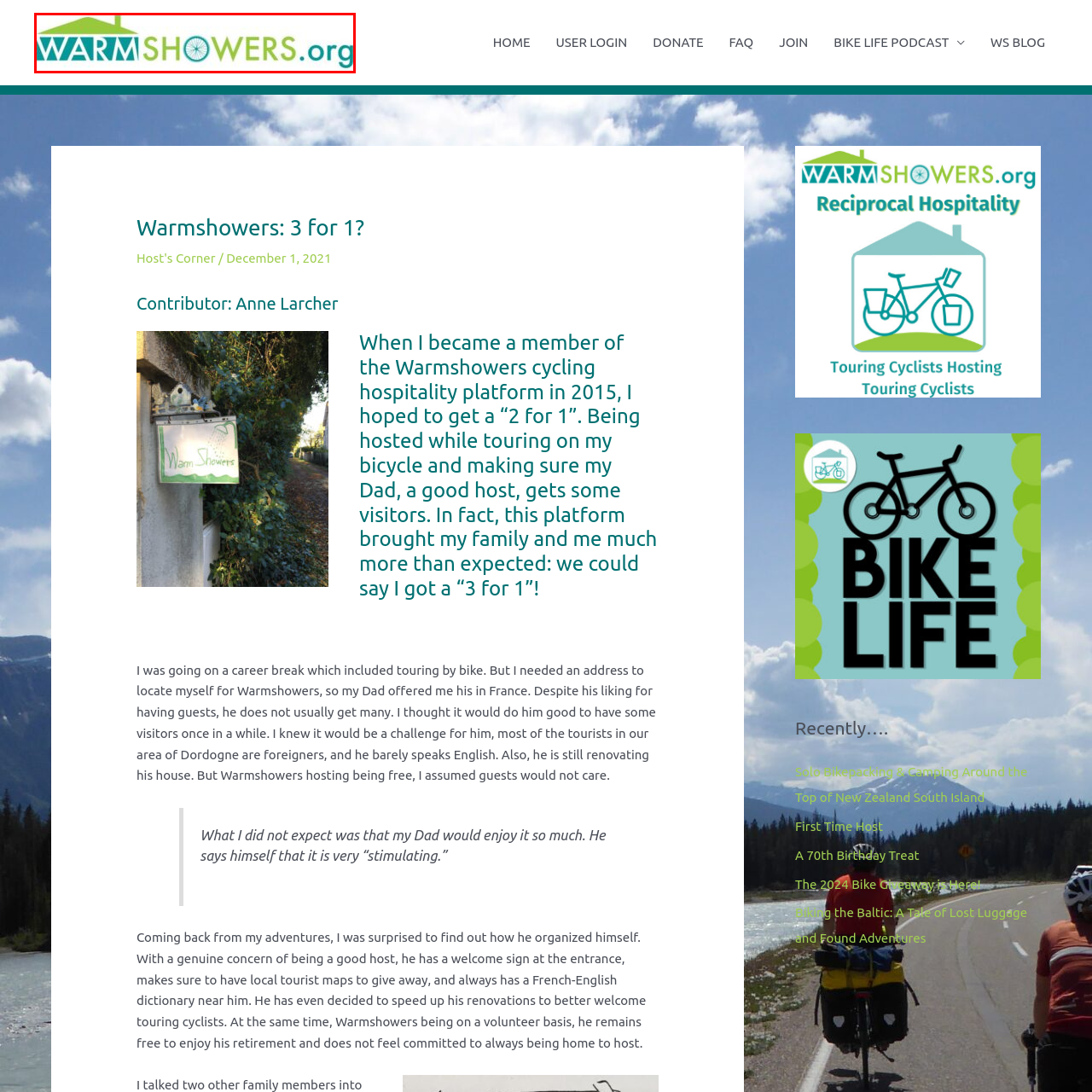What does the house graphic above the text represent?
Observe the image inside the red-bordered box and offer a detailed answer based on the visual details you find.

The logo of Warmshowers is examined, and it is found that above the text, there is a simple house graphic in green, which represents hospitality and comfort, emphasizing the welcoming nature of the service.